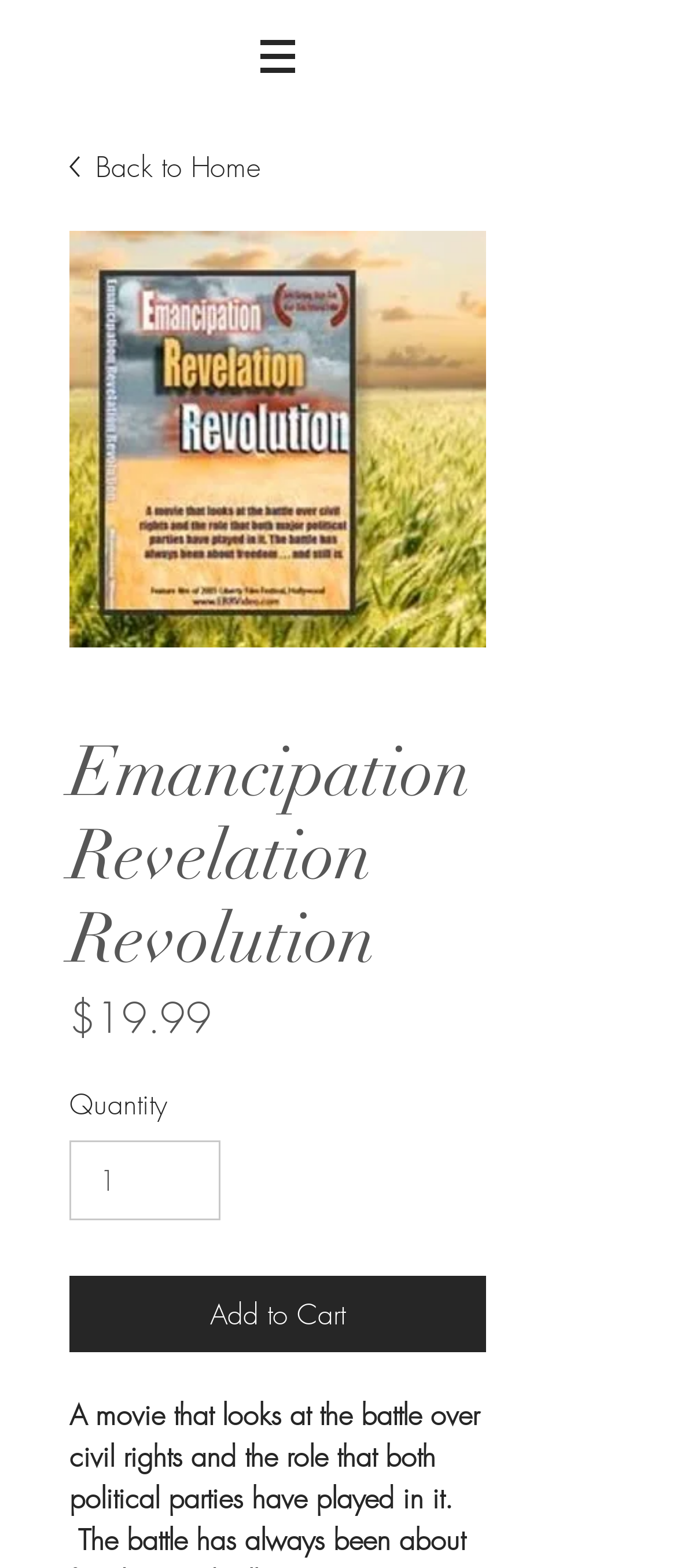Bounding box coordinates are specified in the format (top-left x, top-left y, bottom-right x, bottom-right y). All values are floating point numbers bounded between 0 and 1. Please provide the bounding box coordinate of the region this sentence describes: Add to Cart

[0.103, 0.813, 0.718, 0.861]